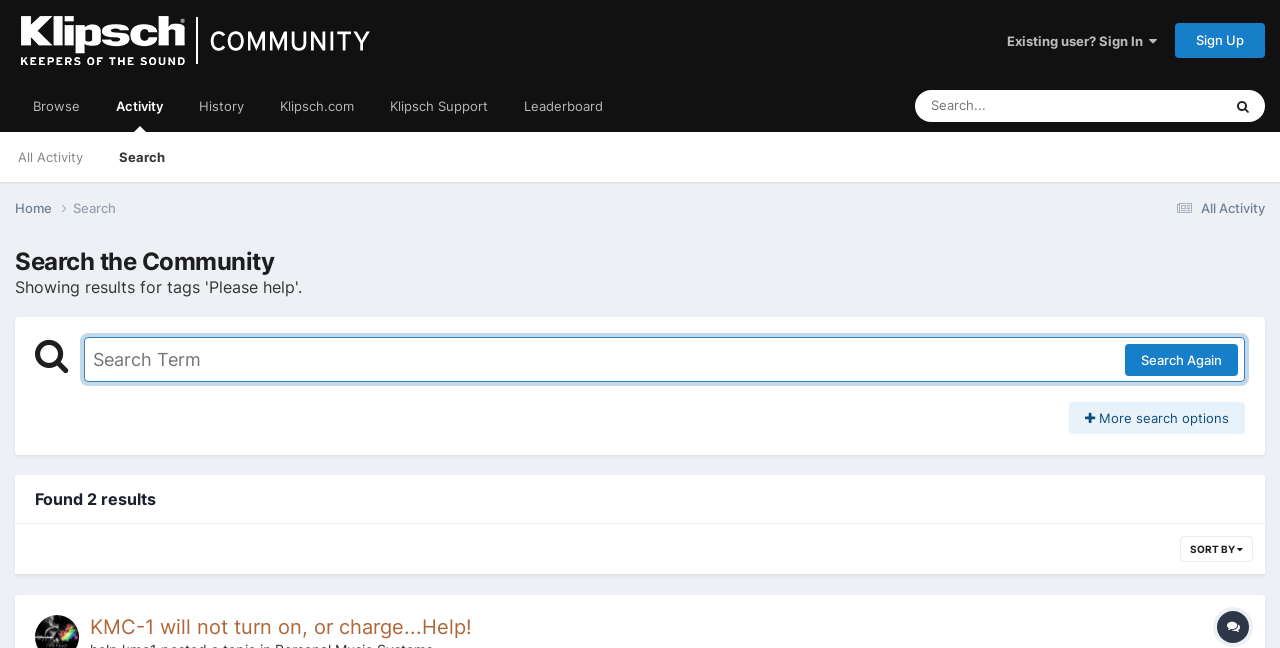Please identify the bounding box coordinates of the region to click in order to complete the task: "Sign in to the community". The coordinates must be four float numbers between 0 and 1, specified as [left, top, right, bottom].

[0.787, 0.05, 0.904, 0.075]